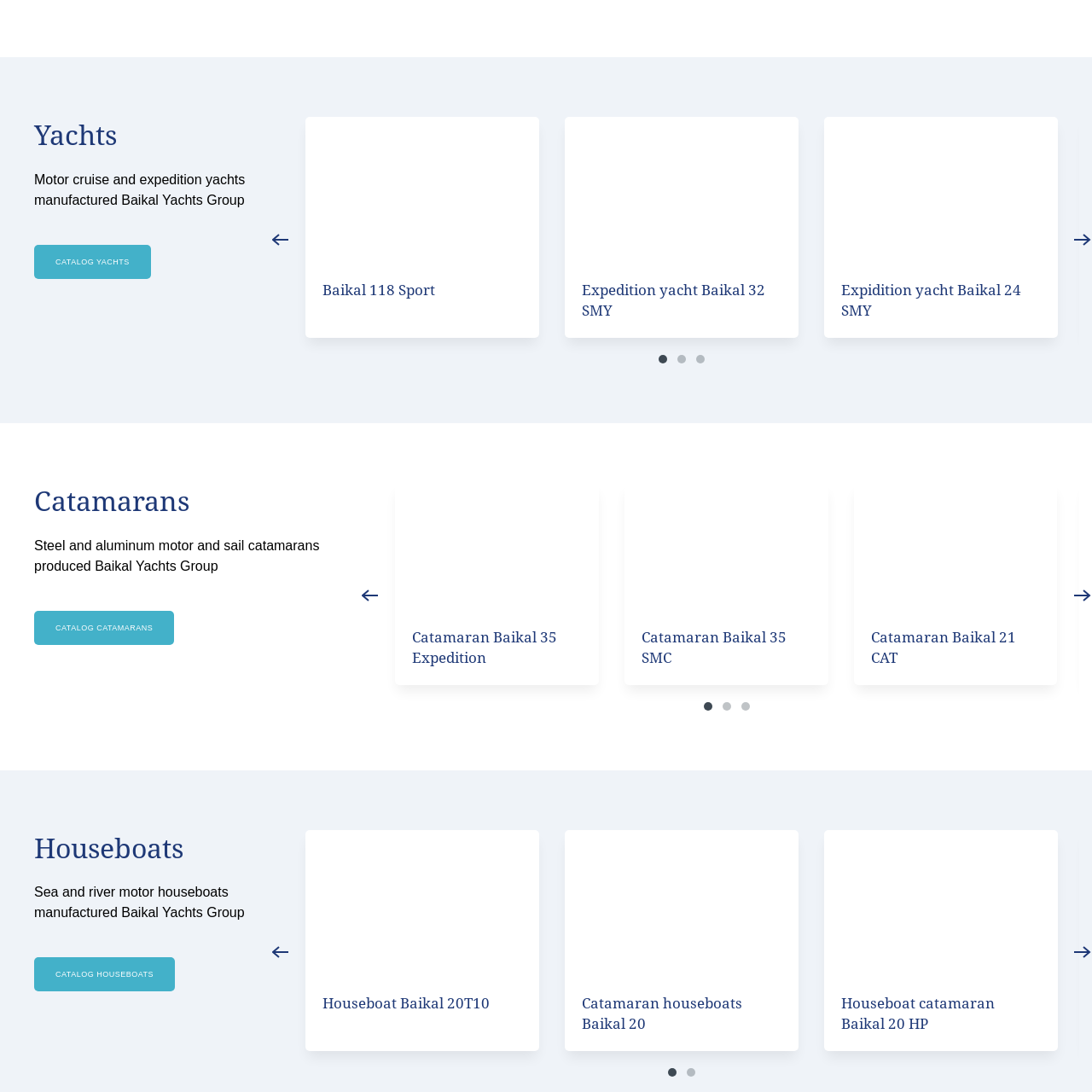Offer a detailed caption for the image that is surrounded by the red border.

The image showcases the "Catamaran Baikal 35 SMC," a finely crafted vessel produced by Baikal Yachts Group. This catamaran exemplifies modern design and engineering, providing both performance and comfort on the water. The sleek lines of the catamaran emphasize its speed and stability, making it suitable for both leisurely cruises and adventurous outings. Accompanying the image is a heading that highlights the specific model, allowing viewers to appreciate the unique features and capabilities that distinguish this yacht in the Baikal Yachts catalog. A link to explore further details about this catamaran enhances the viewer's experience by inviting them to learn more about its specifications and available options.